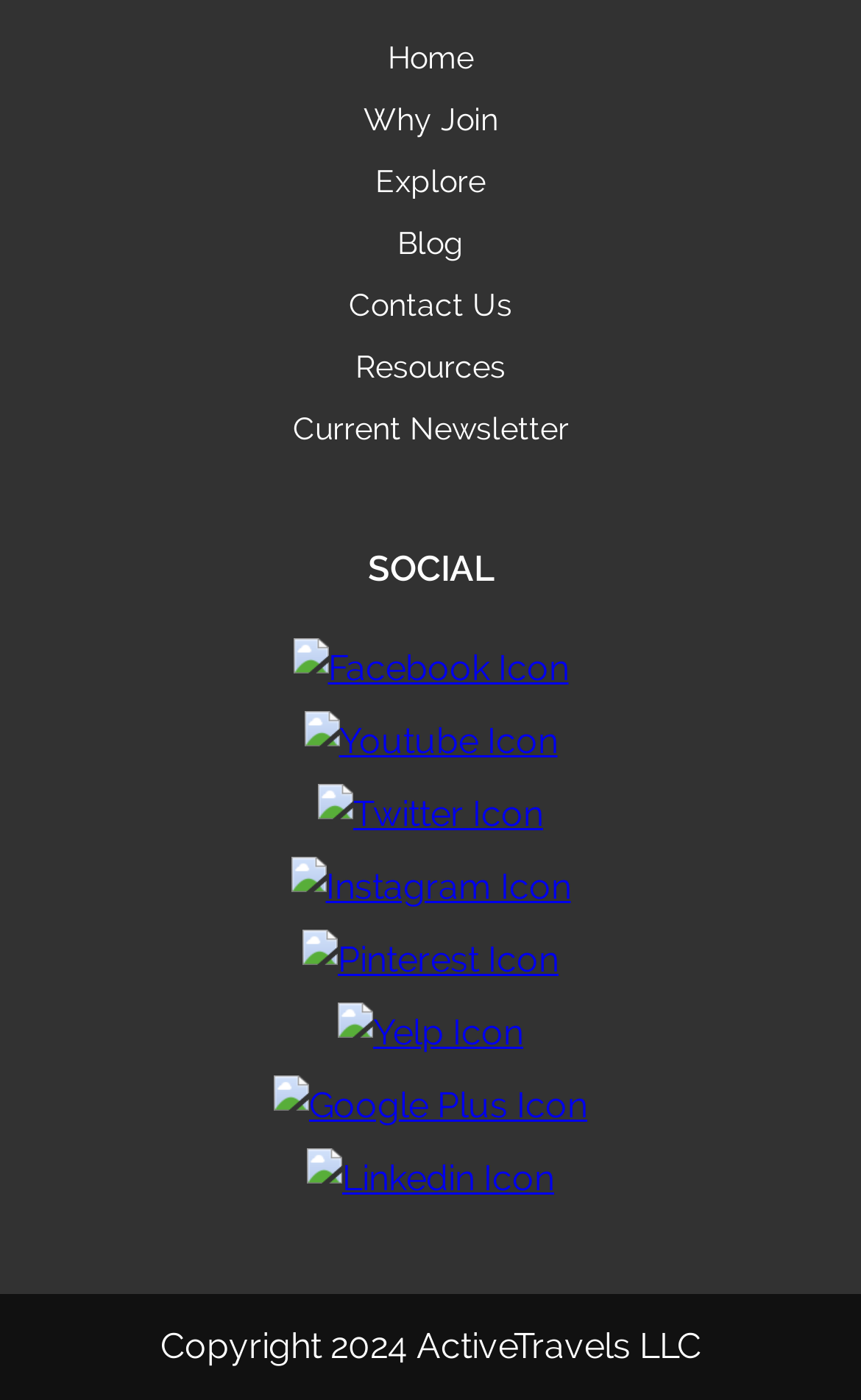Please provide the bounding box coordinates for the element that needs to be clicked to perform the following instruction: "Visit the Blog". The coordinates should be given as four float numbers between 0 and 1, i.e., [left, top, right, bottom].

[0.462, 0.161, 0.538, 0.186]